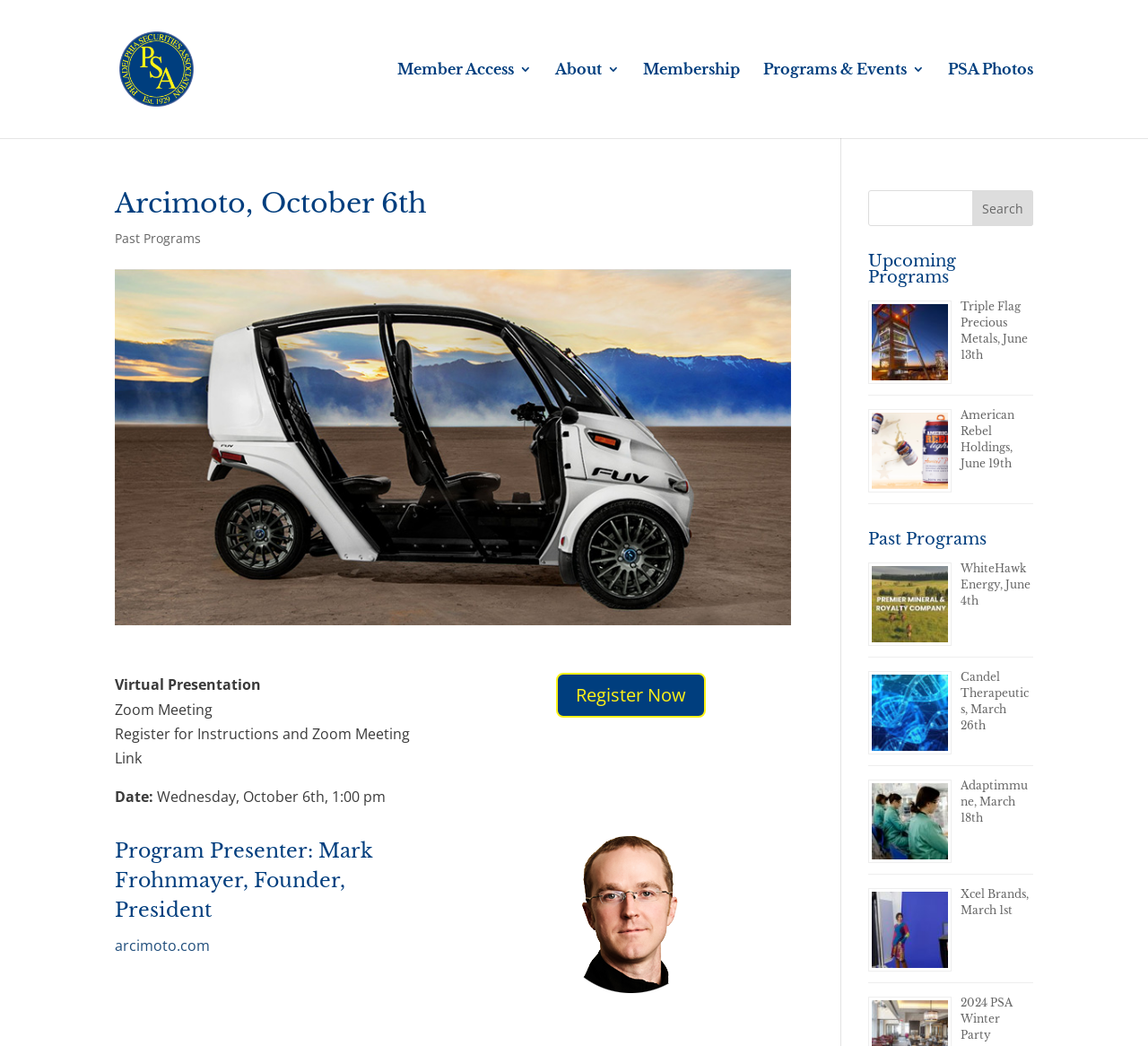Please determine the bounding box coordinates for the element with the description: "Membership".

[0.56, 0.06, 0.645, 0.132]